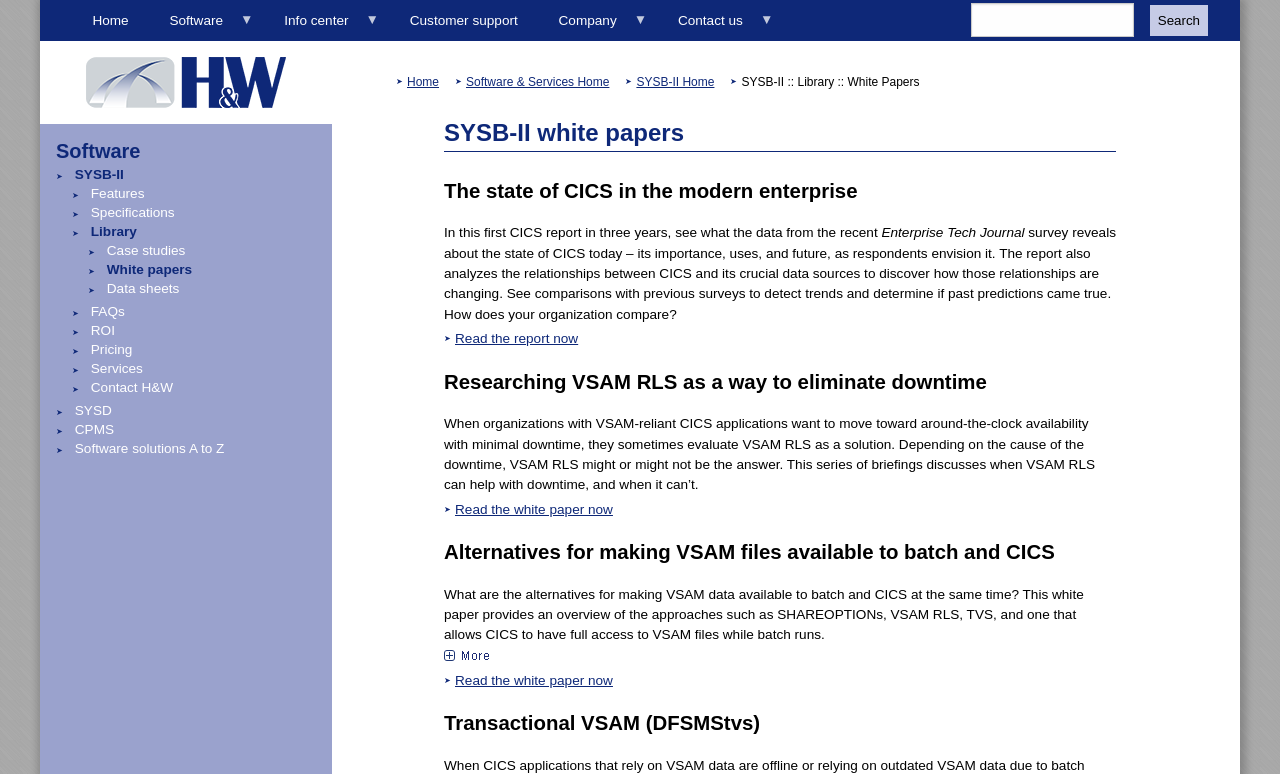Please find the bounding box coordinates of the element's region to be clicked to carry out this instruction: "Read the white paper now".

[0.355, 0.646, 0.479, 0.672]